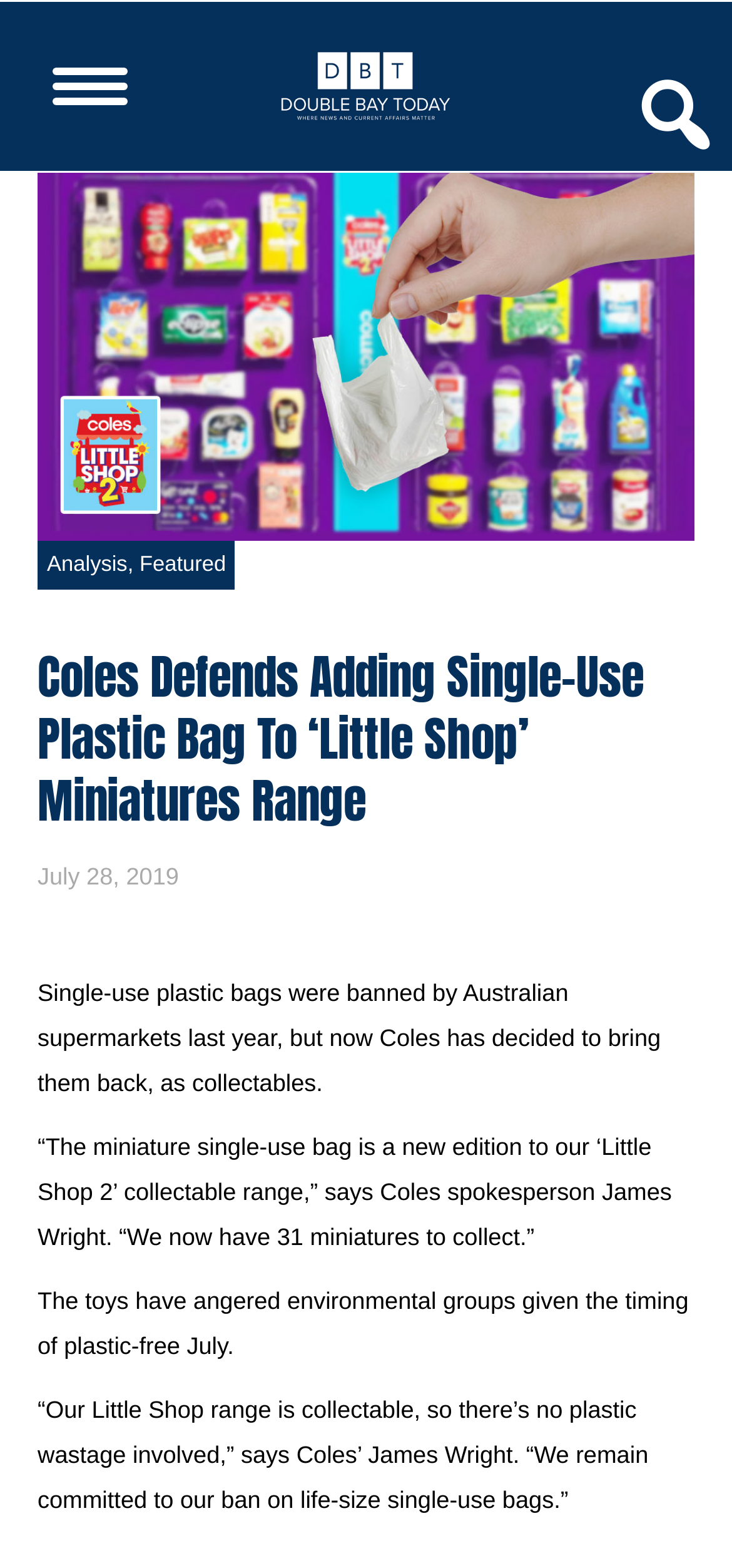Show the bounding box coordinates for the HTML element described as: "Featured".

[0.191, 0.353, 0.309, 0.367]